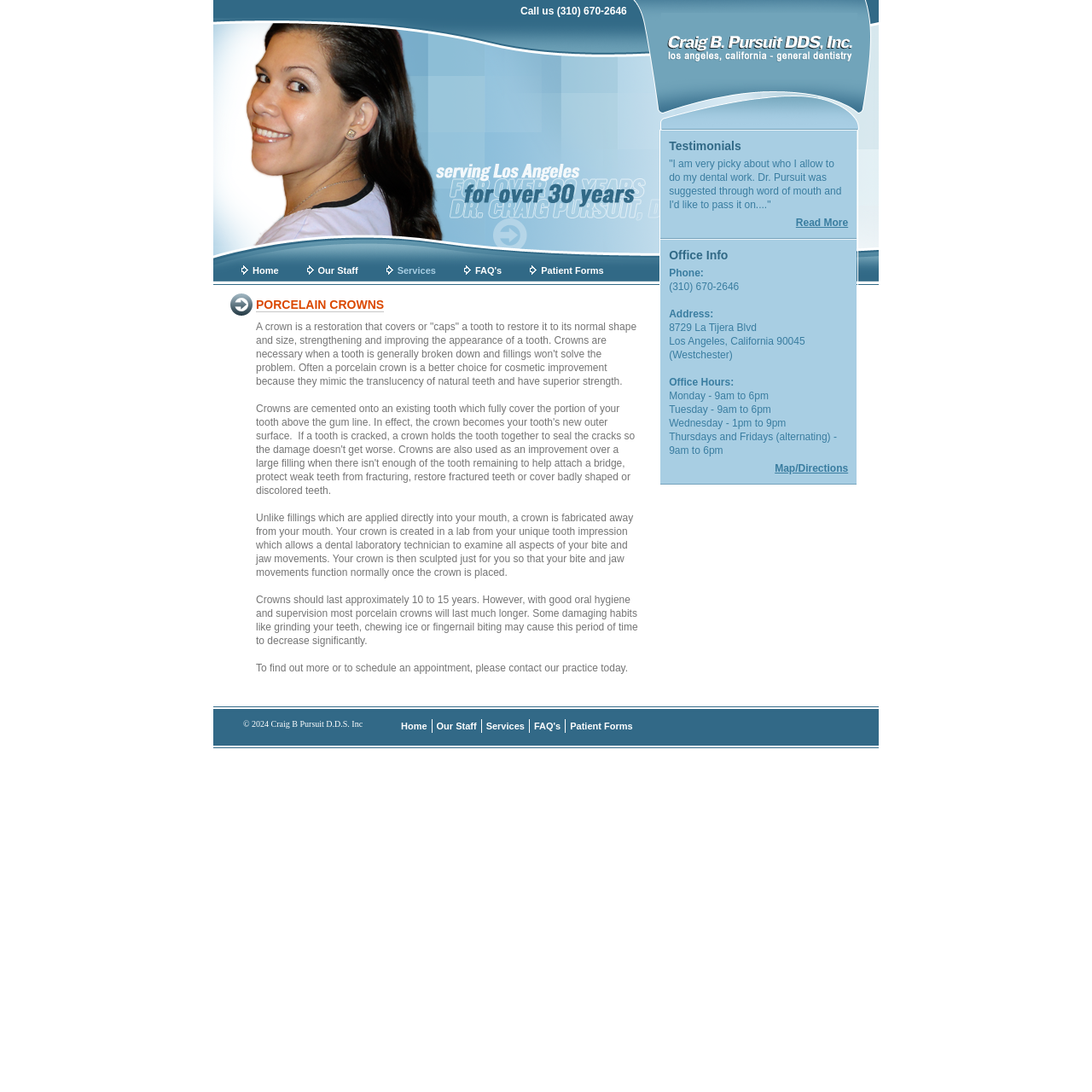Indicate the bounding box coordinates of the clickable region to achieve the following instruction: "Explore the 'CAT STORIES' section."

None